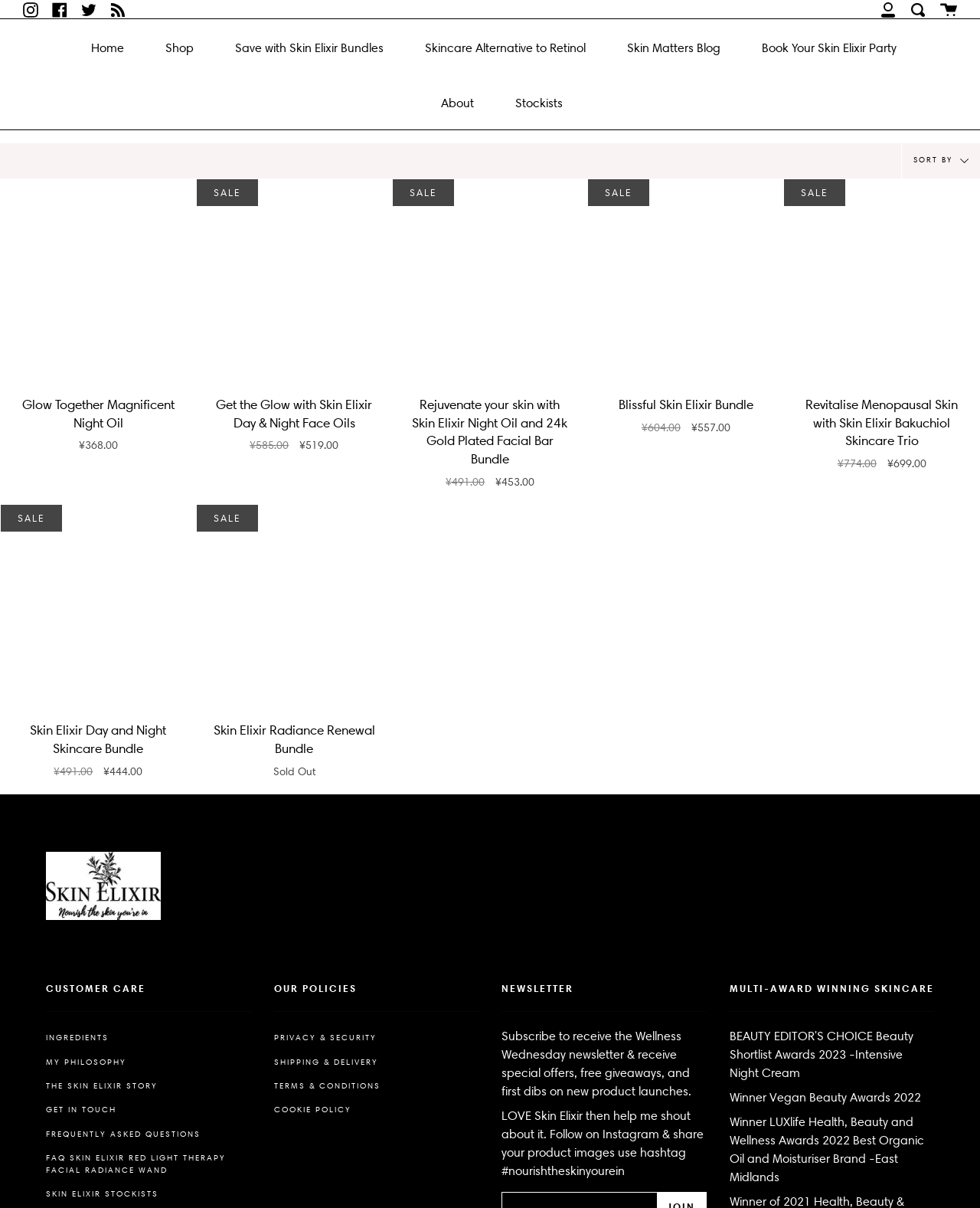Please identify the bounding box coordinates of the area that needs to be clicked to fulfill the following instruction: "Click on 'Business' in the footer menu."

None